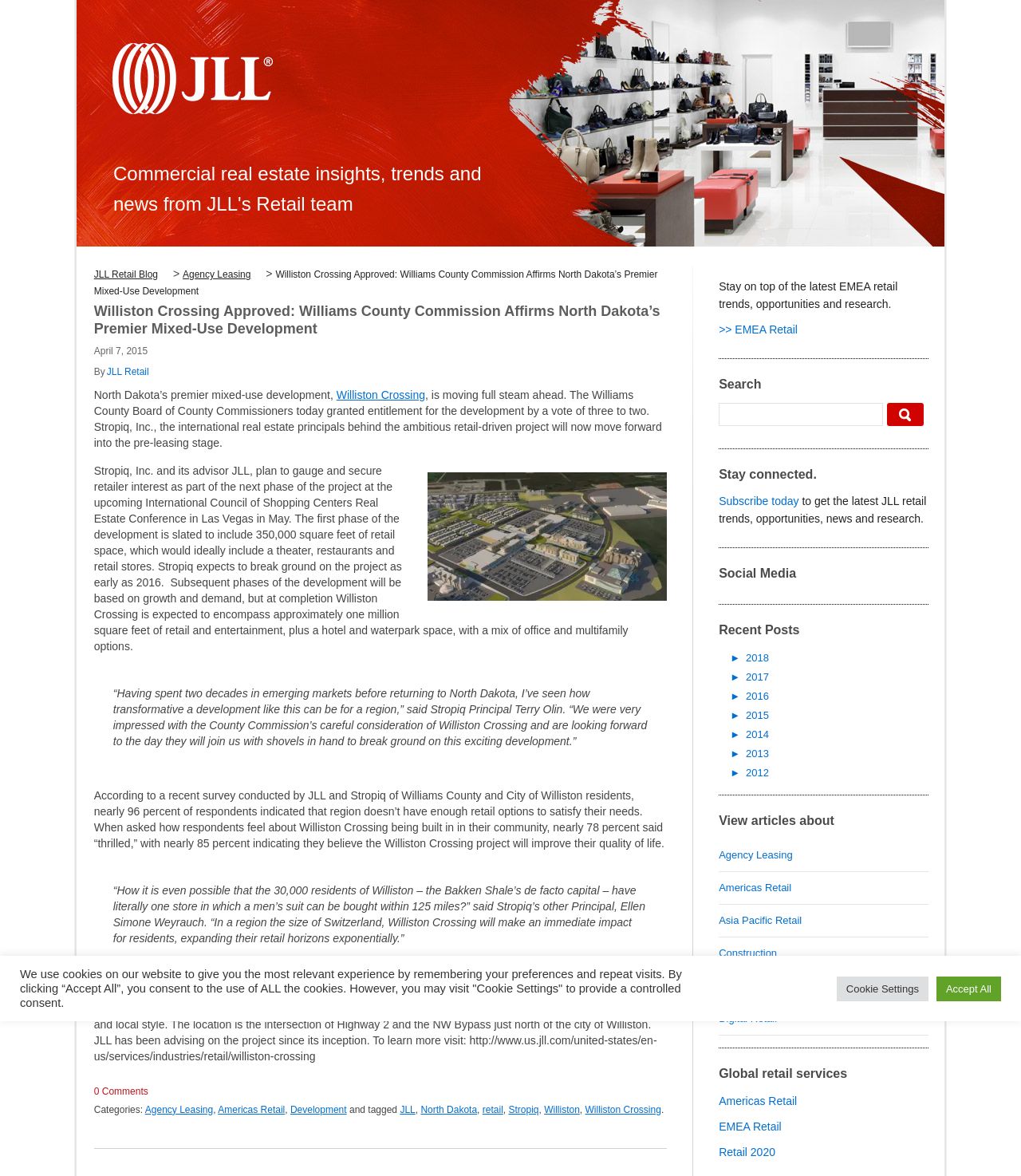Determine the bounding box coordinates of the clickable element to complete this instruction: "Search for something". Provide the coordinates in the format of four float numbers between 0 and 1, [left, top, right, bottom].

[0.704, 0.343, 0.865, 0.362]